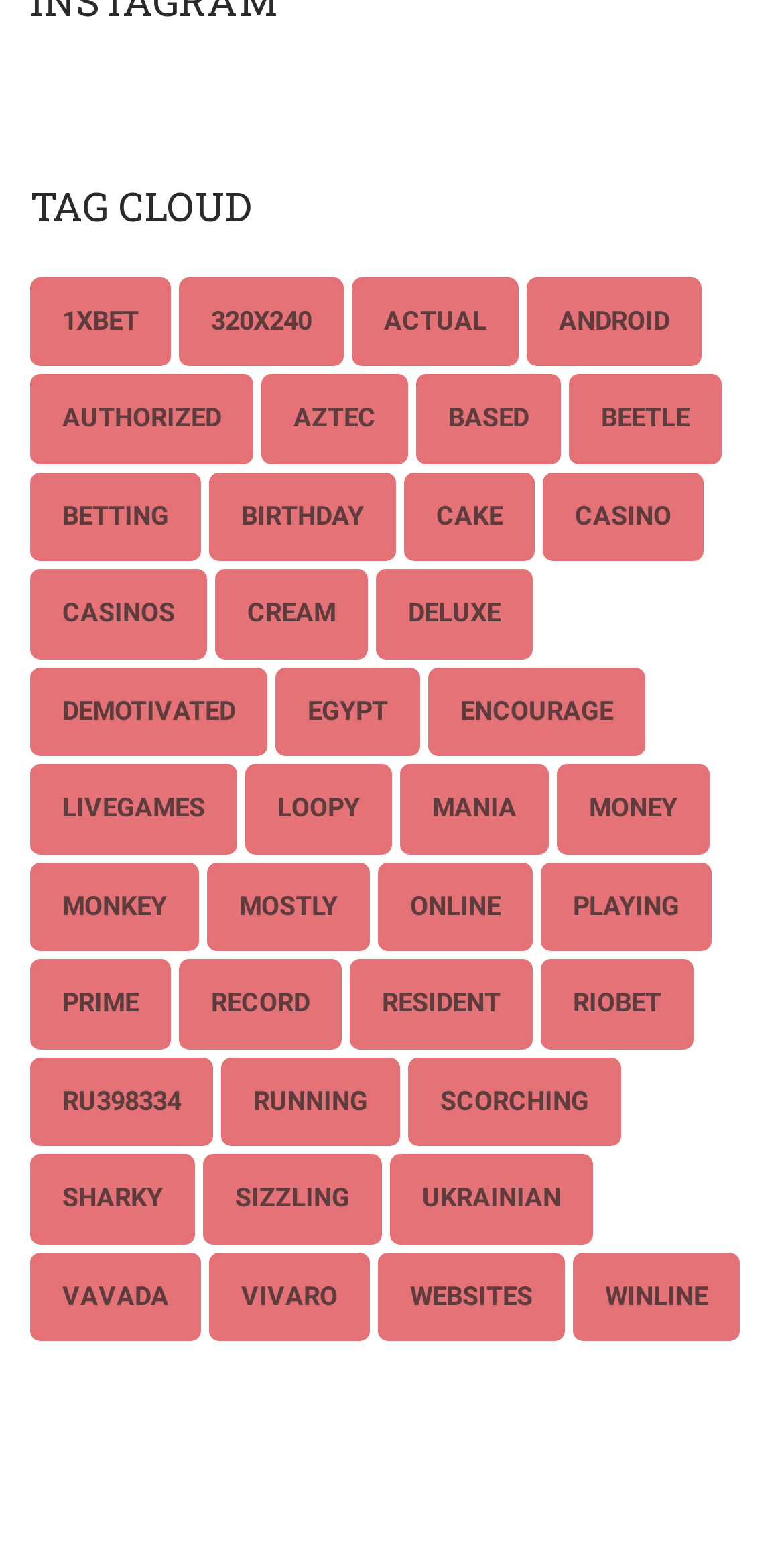Respond with a single word or phrase to the following question:
What is the last tag in the tag cloud?

WEBSITES